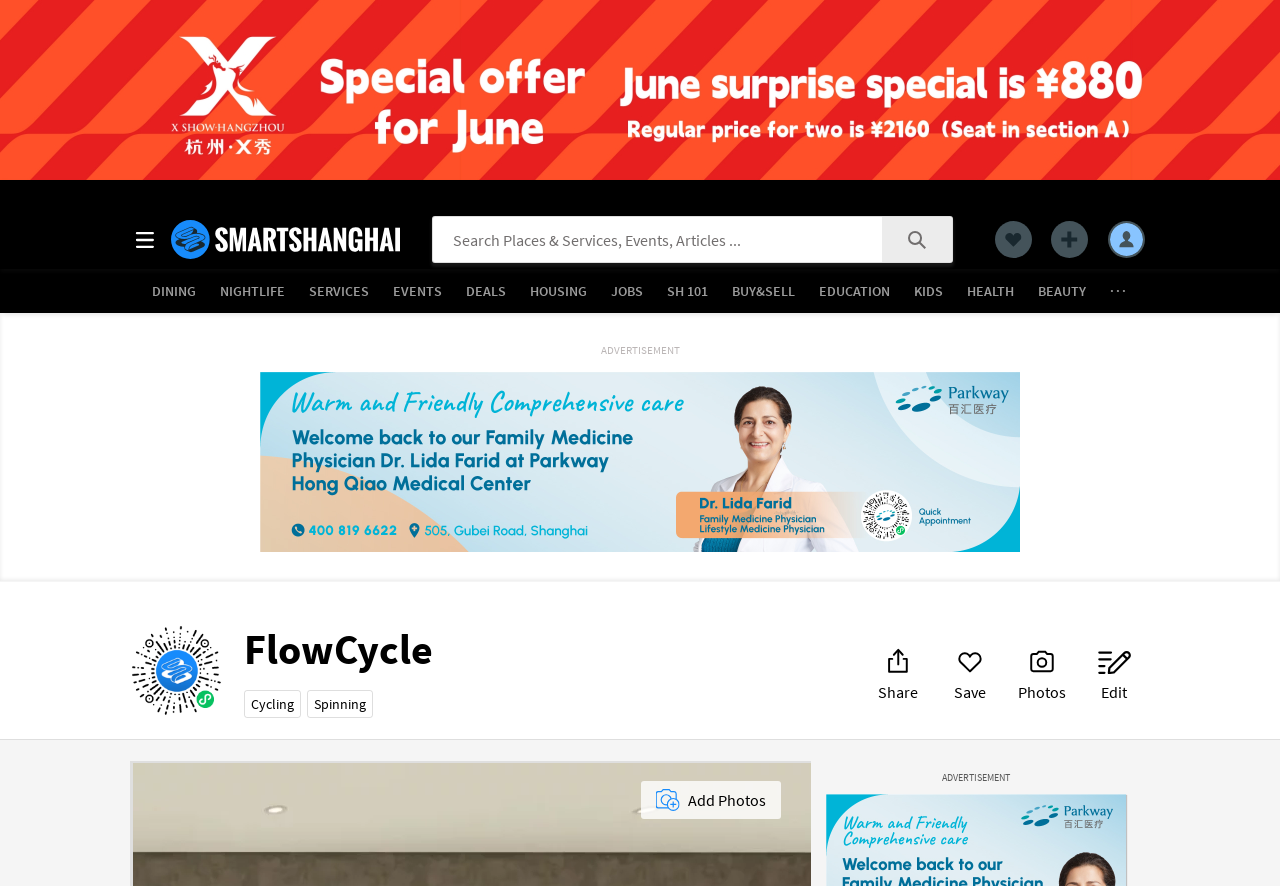Refer to the image and provide a thorough answer to this question:
What type of classes does the studio offer?

I found the types of classes offered by the studio by looking at the meta description of the webpage, which mentions 'Cycle classes, Yoga x Cycle classes, Bootcamp'. This suggests that the studio offers these types of classes.